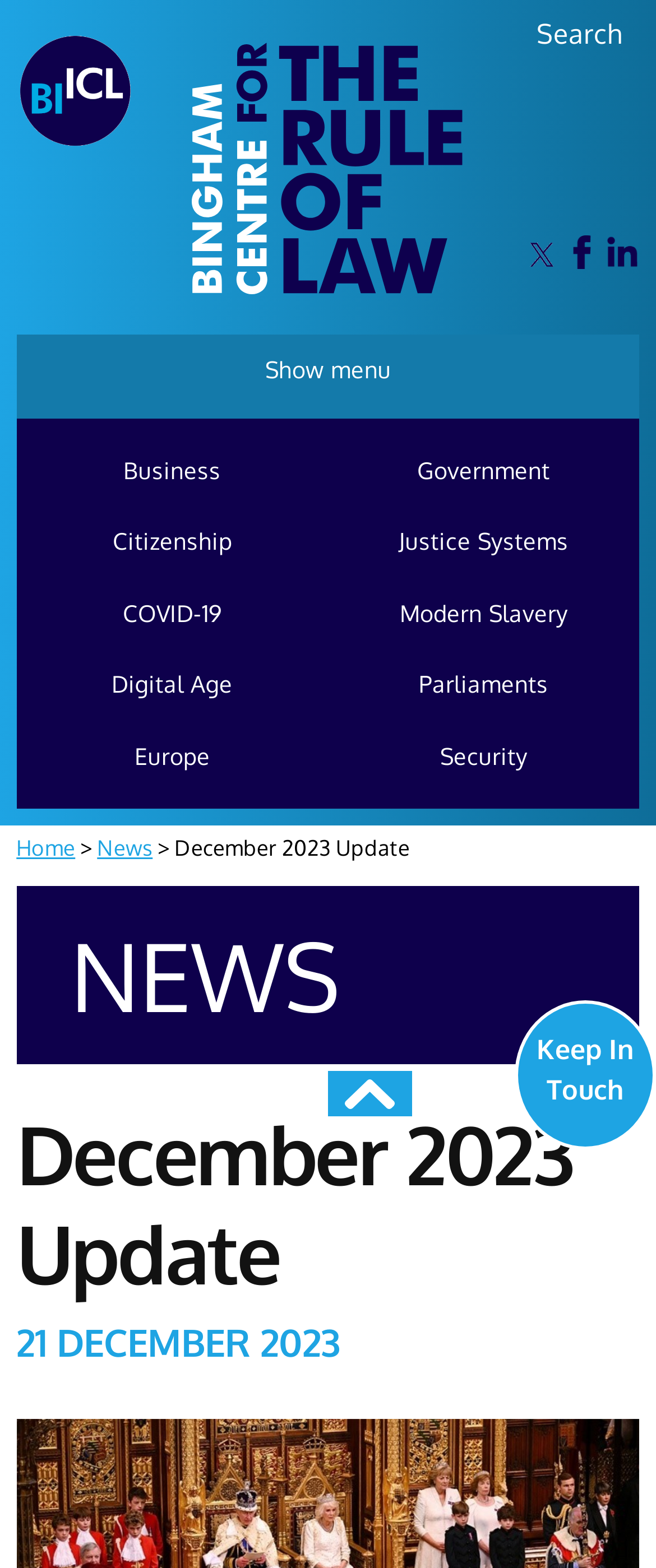What is the logo above the search bar?
Using the image as a reference, answer the question with a short word or phrase.

Bingham Centre for the Rule of Law